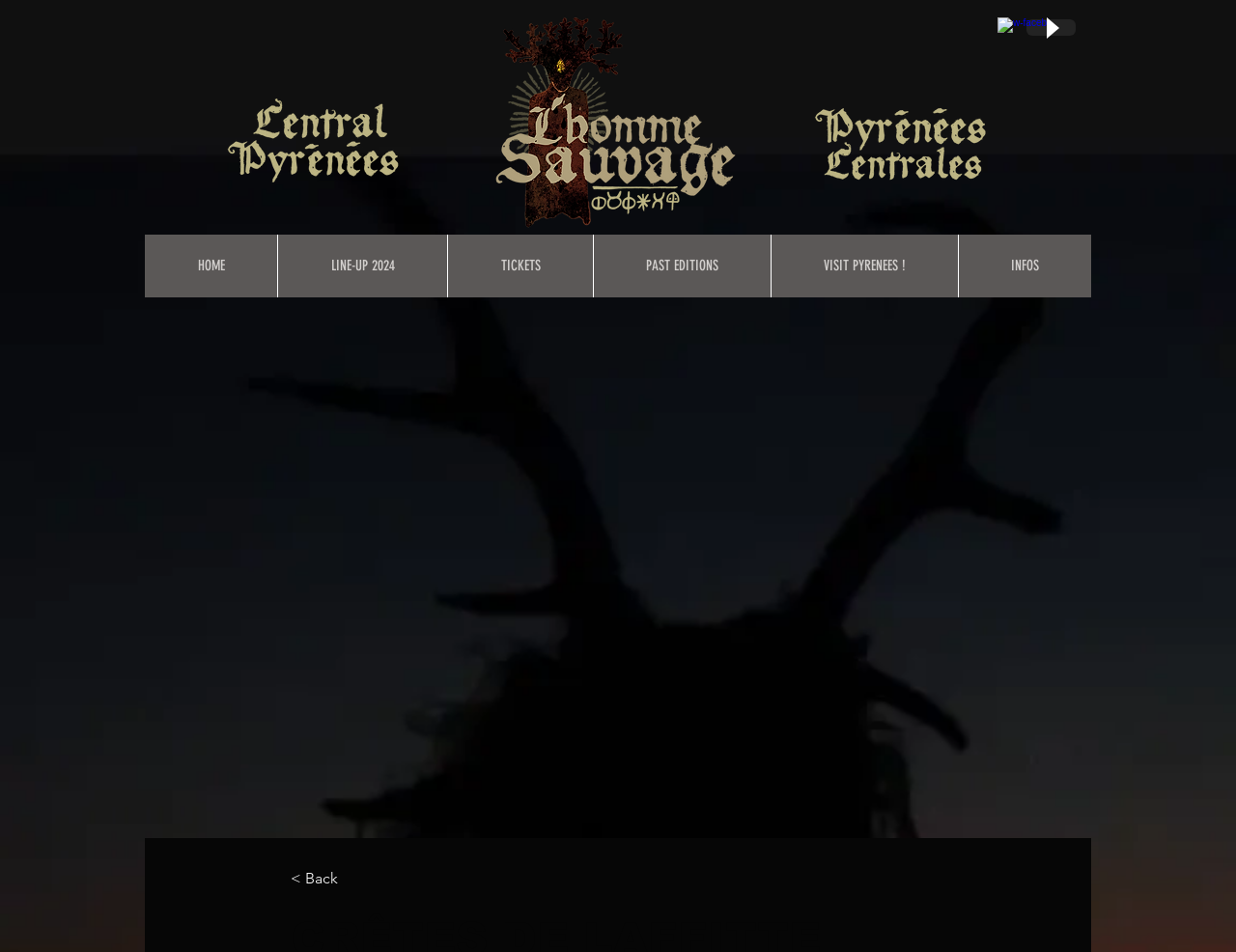Please identify the bounding box coordinates of the area I need to click to accomplish the following instruction: "Learn more about METALS".

None